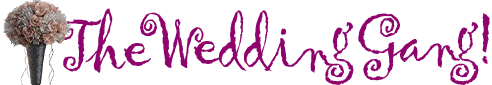What aspects of wedding planning does the platform focus on?
Provide a concise answer using a single word or phrase based on the image.

Fashion, trends, and essential tips